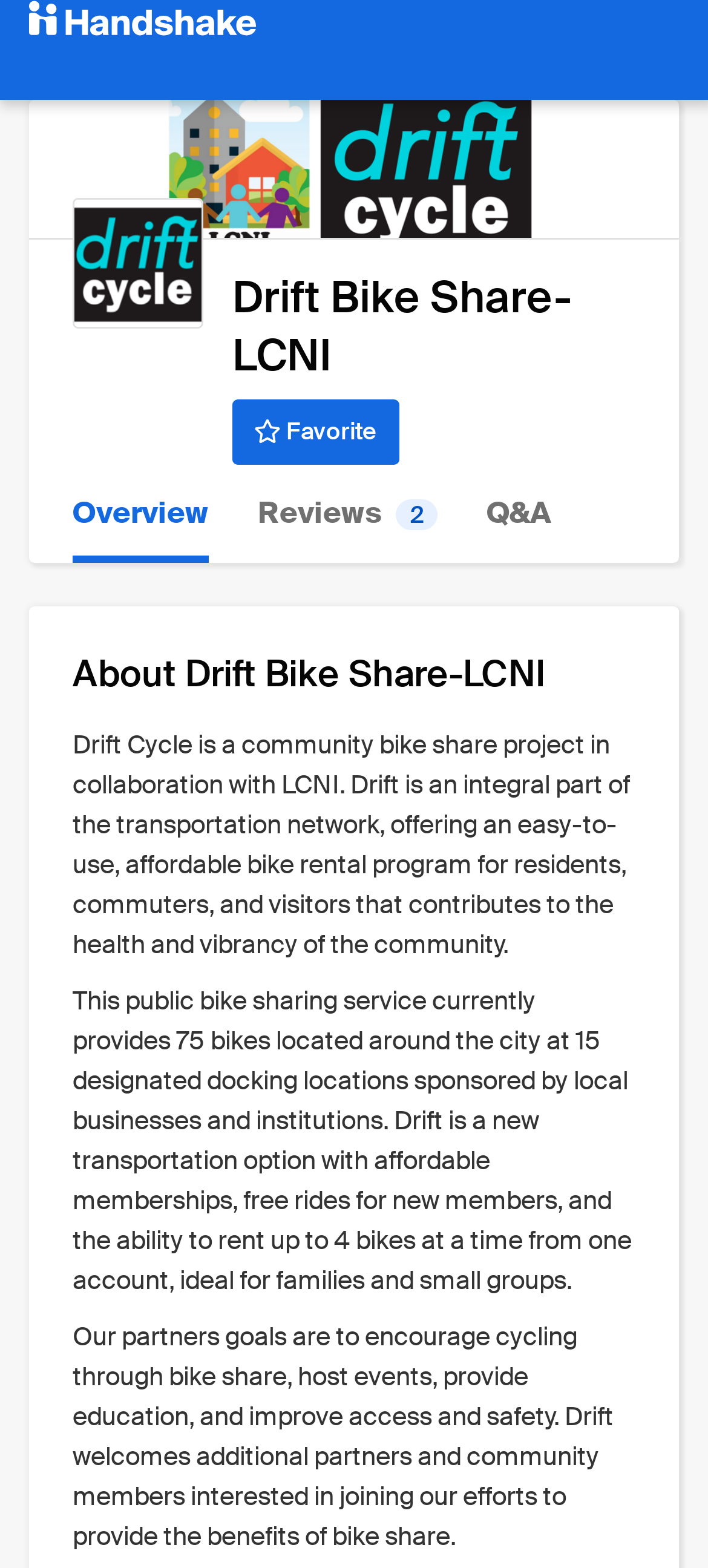How many bikes are provided by Drift? Look at the image and give a one-word or short phrase answer.

75